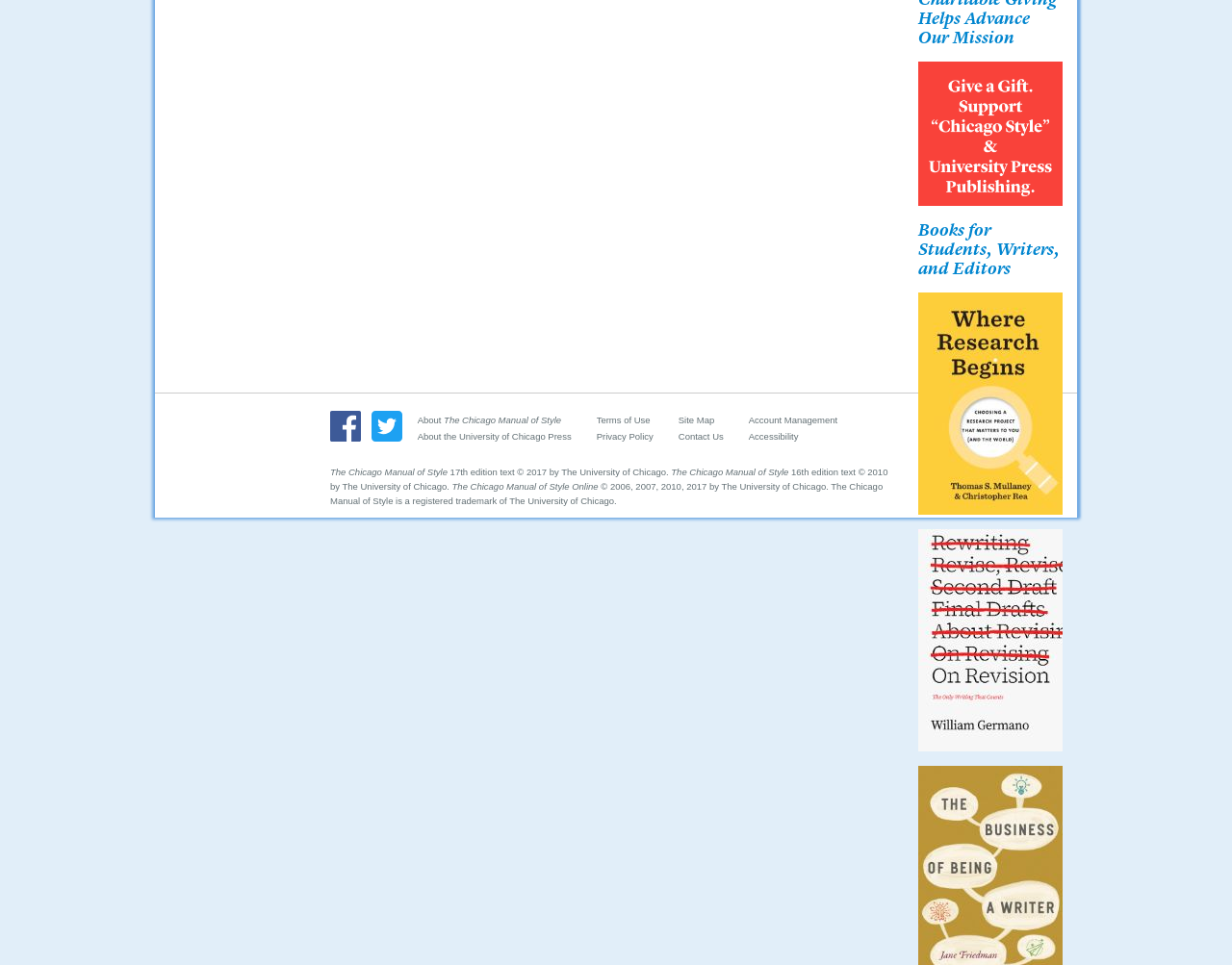Look at the image and give a detailed response to the following question: What is the name of the book written by Mullaney and Rea?

I found the answer by looking at the link element with the text 'Mullaney and Rea, Where Research Begins' which is a book title.